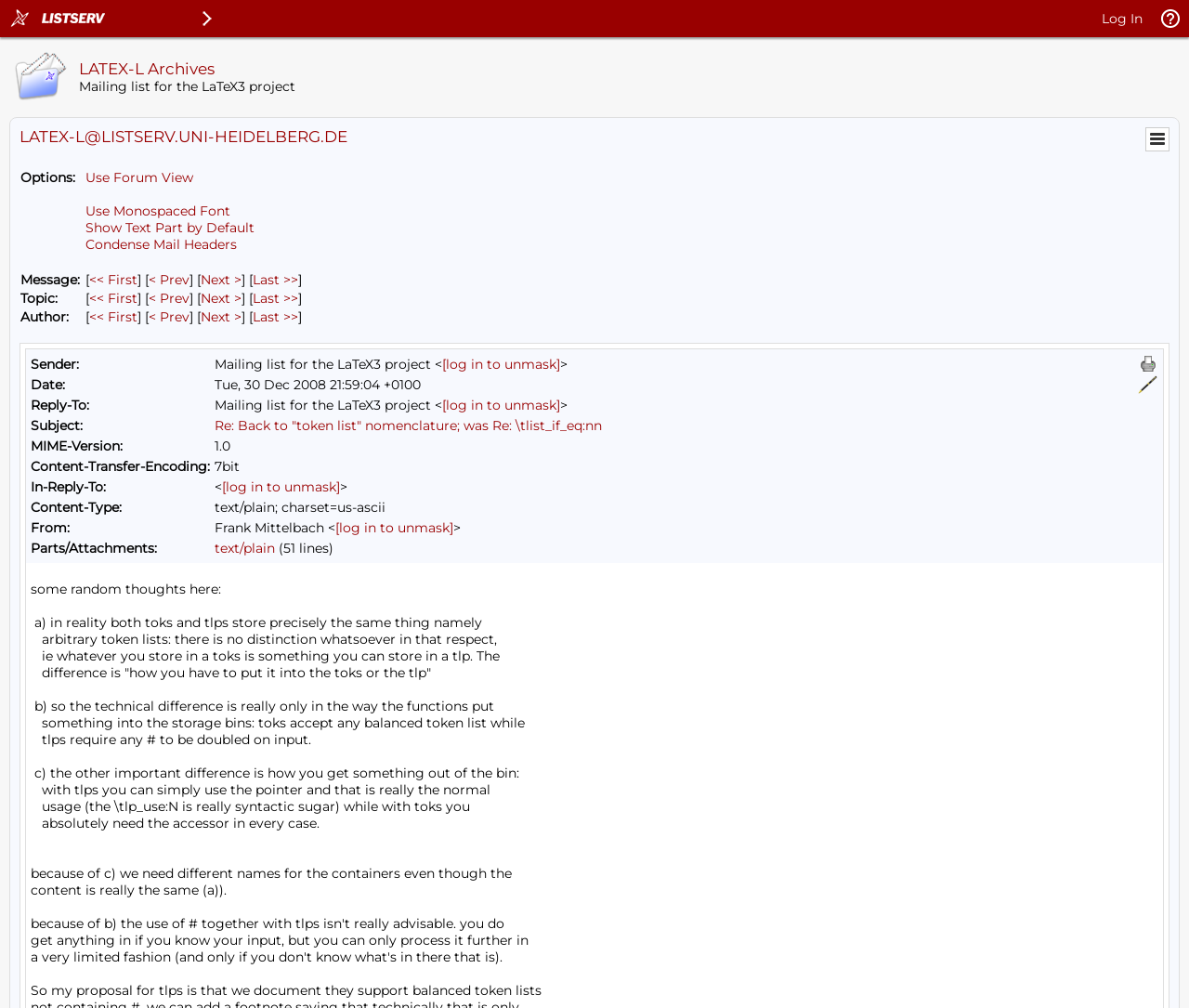Bounding box coordinates are specified in the format (top-left x, top-left y, bottom-right x, bottom-right y). All values are floating point numbers bounded between 0 and 1. Please provide the bounding box coordinate of the region this sentence describes: Show Text Part by Default

[0.072, 0.218, 0.214, 0.234]